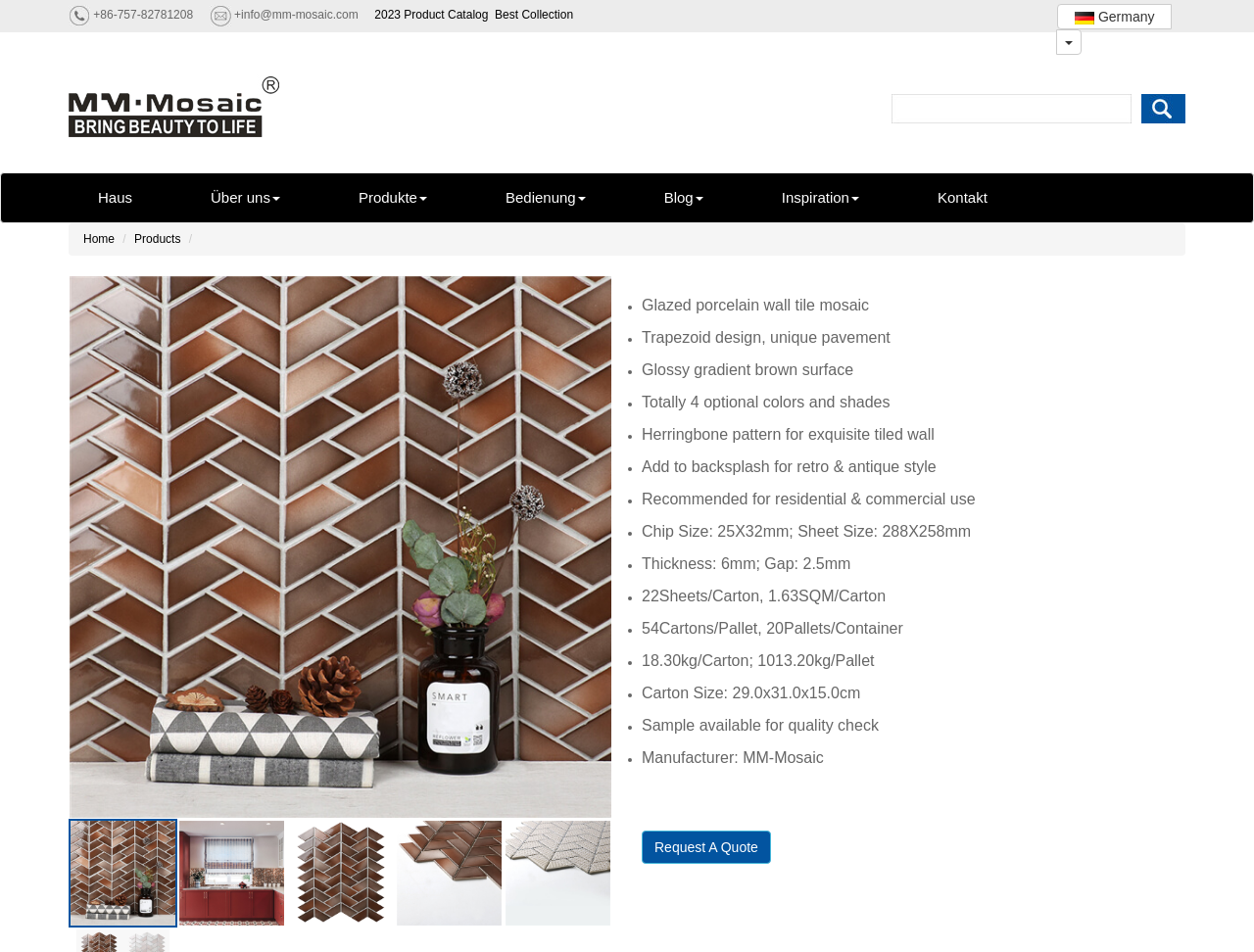Describe the entire webpage, focusing on both content and design.

This webpage appears to be a product catalog page for a company called MM-Mosaic. At the top of the page, there are two phone numbers and an email address displayed prominently. Below this, there are several links to different sections of the catalog, including "2023 Product Catalog" and "Best Collection".

To the right of these links, there is a button labeled "Germany" with a small flag icon next to it. Below this button, there is a dropdown menu with an unspecified number of options.

On the left side of the page, there is a navigation menu with links to various sections of the website, including "Haus", "Über uns", "Produkte", "Bedienung", "Blog", "Inspiration", and "Kontakt". Below this menu, there is a link to the "Home" page and a link to the "Products" page.

The main content of the page is a product description, which includes a list of features and specifications. The list is formatted with bullet points, and each point includes a brief description of the feature or specification. The descriptions include details such as the material, design, and dimensions of the product, as well as information about its usage and packaging.

Below the product description, there is a call-to-action button labeled "Request A Quote" with a smaller button below it that says the same thing. This suggests that the page is intended for customers who are interested in purchasing the product and want to request a quote from the manufacturer.

Throughout the page, there are several images, including a large background image that takes up most of the page, as well as several smaller images that appear to be icons or logos.